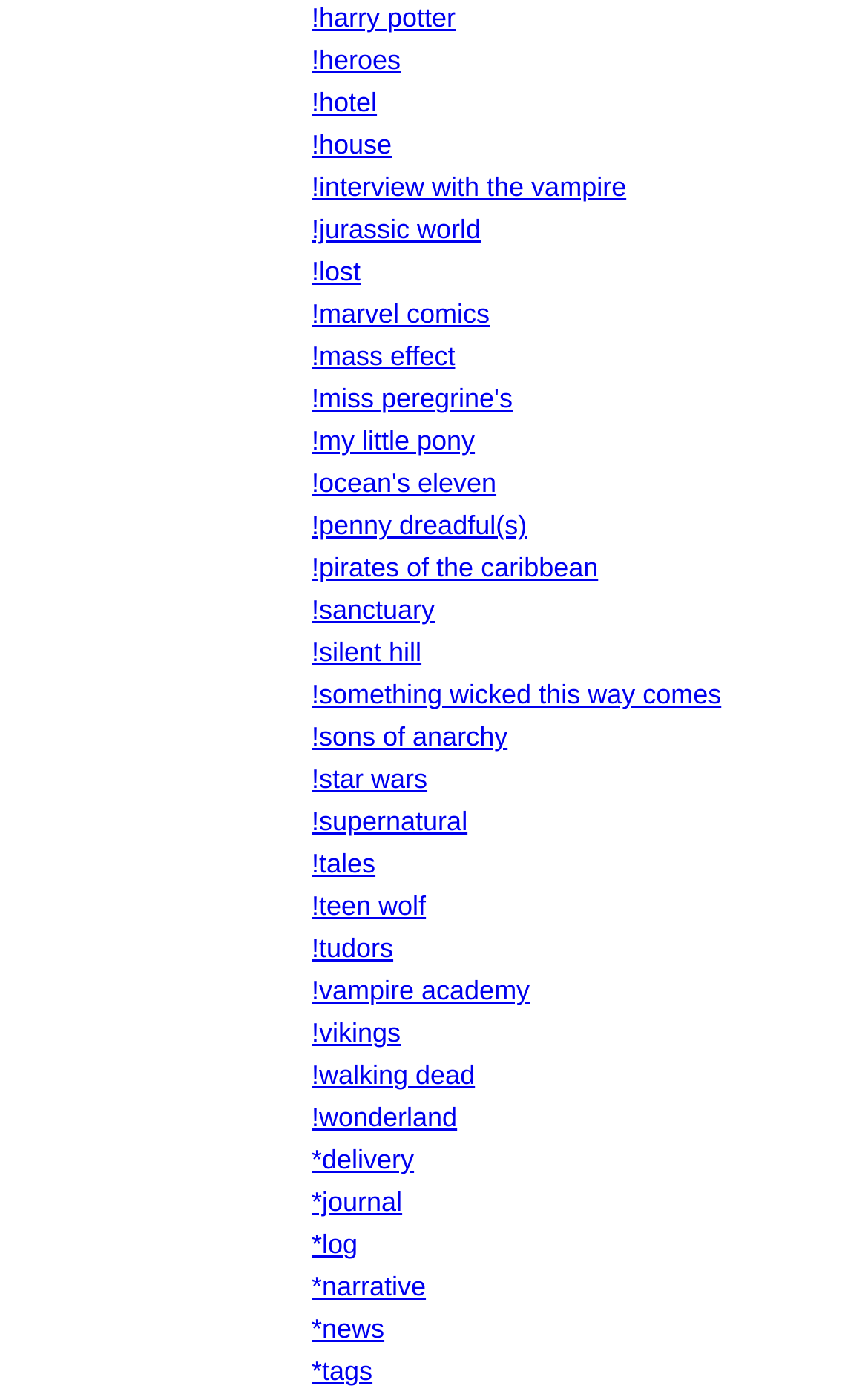Answer the question below with a single word or a brief phrase: 
How many links are on this webpage?

625